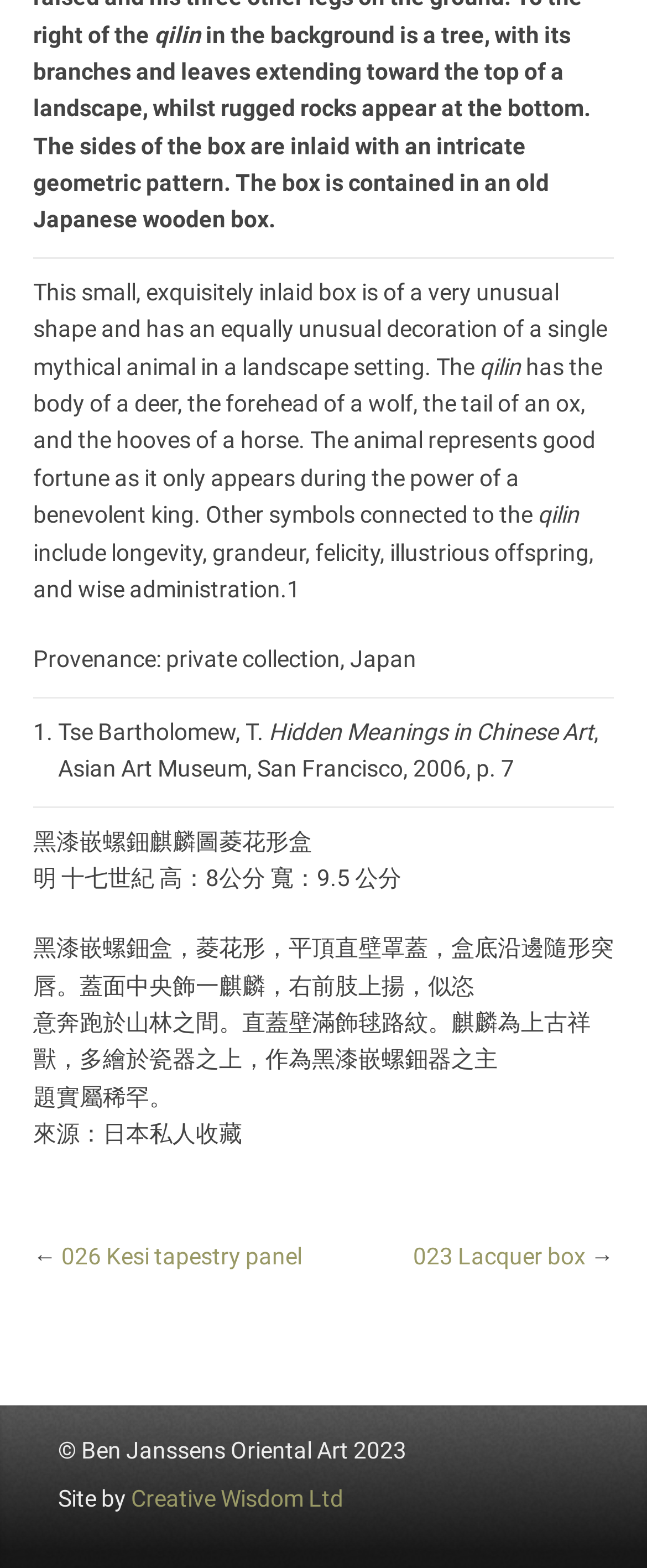Find the bounding box coordinates for the UI element that matches this description: "Creative Wisdom Ltd".

[0.203, 0.947, 0.531, 0.964]